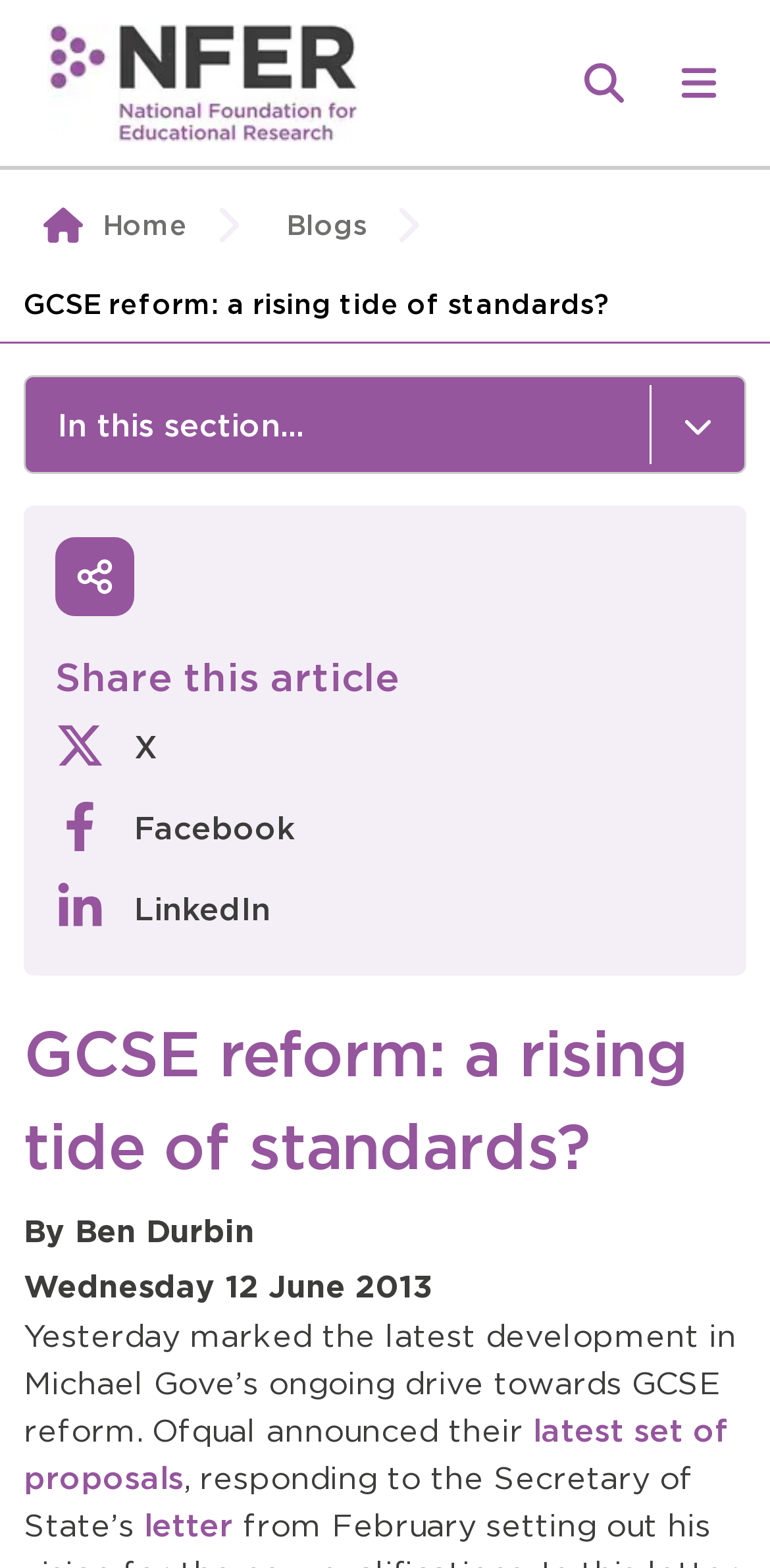What is the logo of the website?
Provide a thorough and detailed answer to the question.

The logo of the website is located at the top left corner of the webpage, and it is an image with the text 'NFER - National Foundation for Educational Research'.